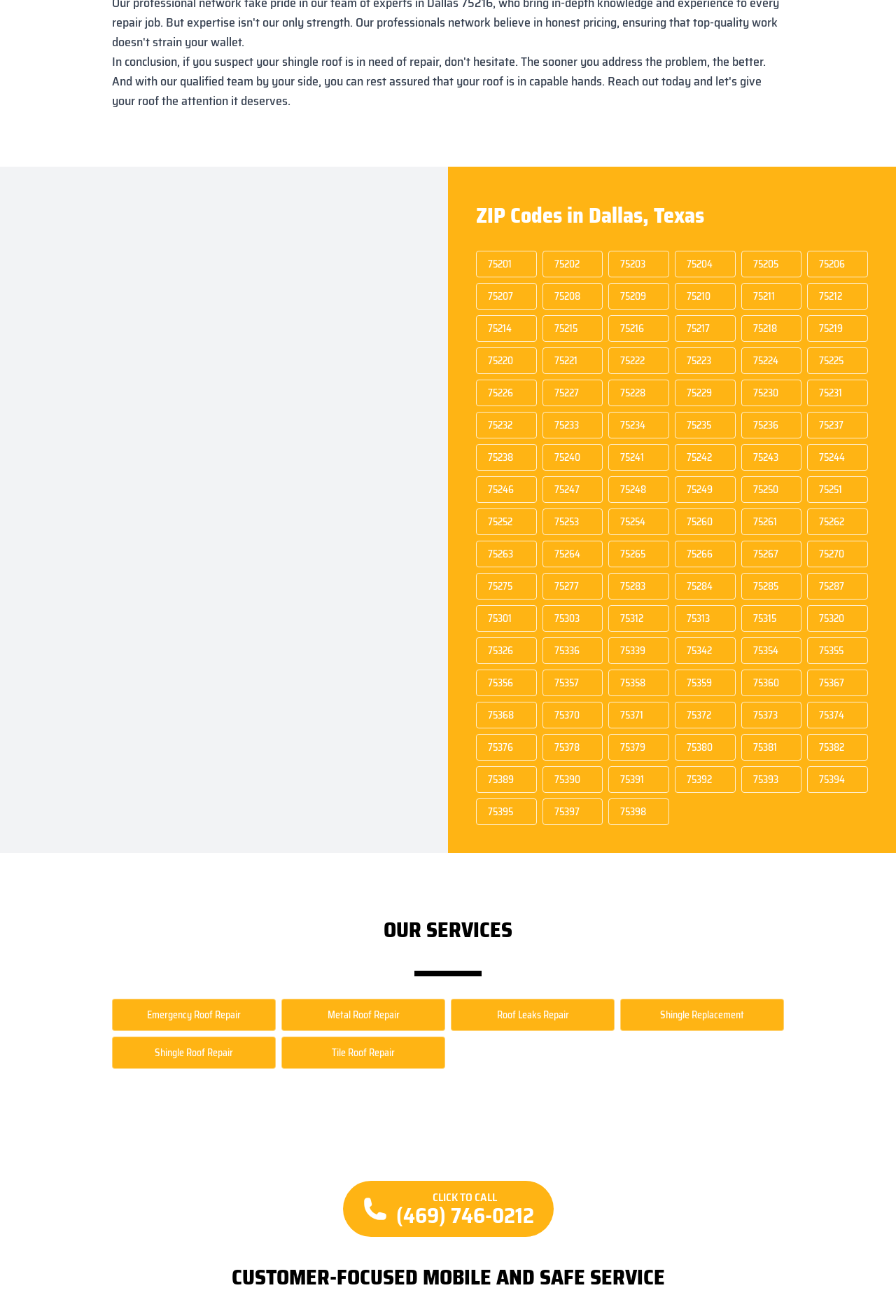Refer to the image and provide an in-depth answer to the question:
Are the ZIP codes organized by location?

The ZIP codes on this webpage appear to be organized by location, with codes that are geographically close to each other listed together, suggesting that the webpage is organized to facilitate lookup by location.